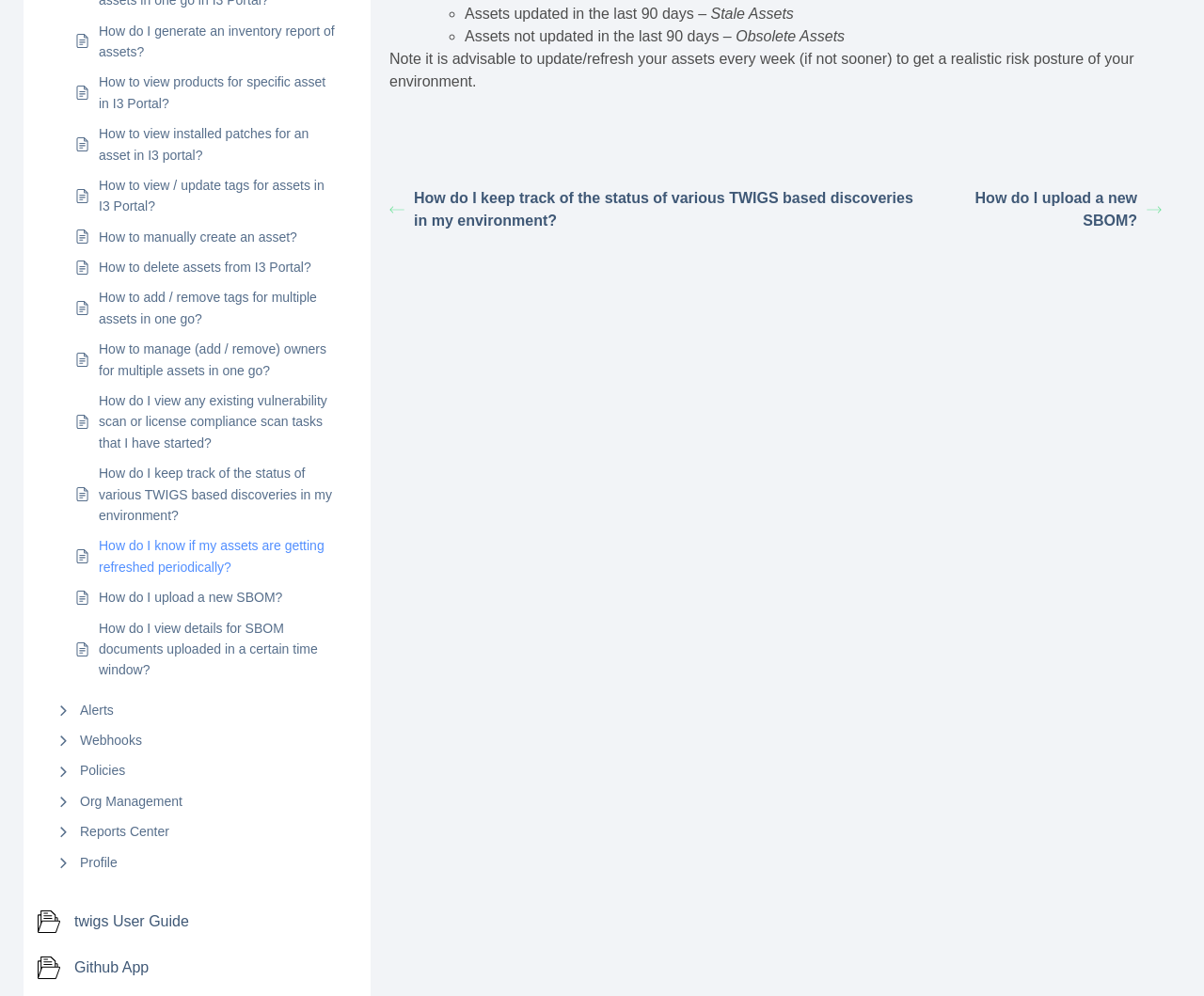Show the bounding box coordinates for the HTML element as described: "Alerts".

[0.066, 0.702, 0.094, 0.723]